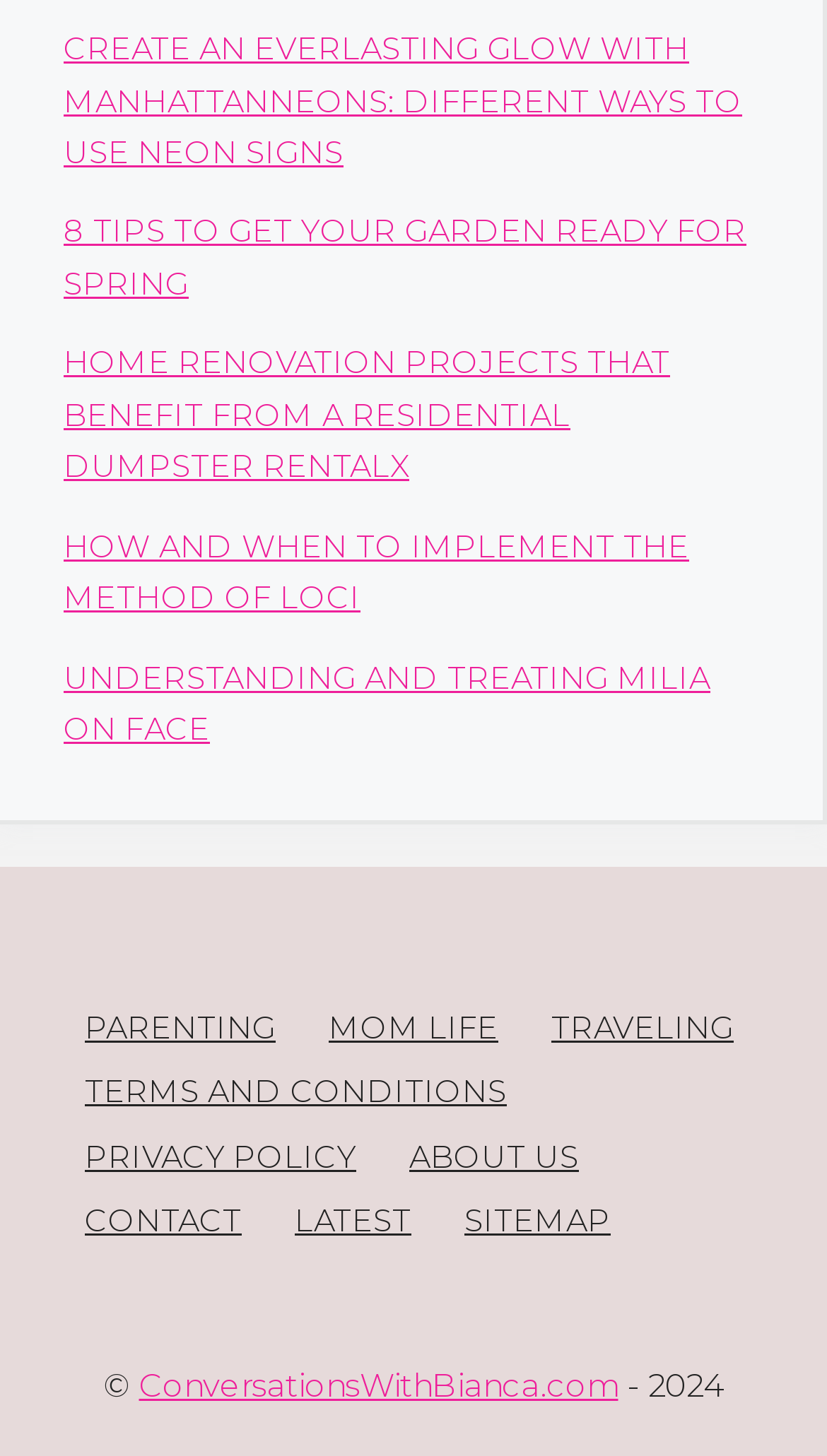Determine the bounding box coordinates of the section I need to click to execute the following instruction: "Check the latest updates". Provide the coordinates as four float numbers between 0 and 1, i.e., [left, top, right, bottom].

[0.356, 0.826, 0.497, 0.852]